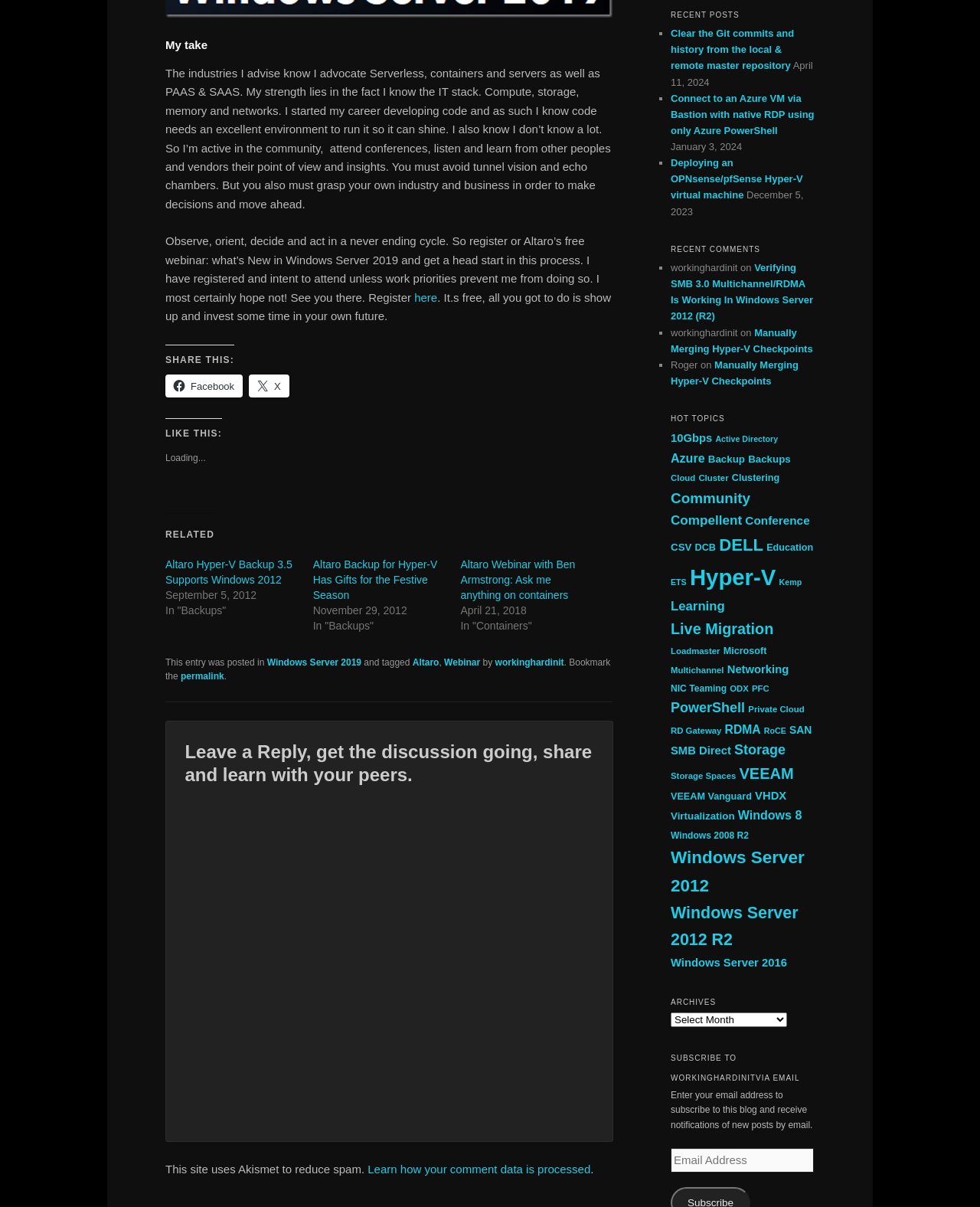Refer to the image and answer the question with as much detail as possible: What is the date of the post 'Altaro Hyper-V Backup 3.5 Supports Windows 2012'?

The date of the post 'Altaro Hyper-V Backup 3.5 Supports Windows 2012' is September 5, 2012, as indicated by the timestamp next to the link in the 'RELATED' section of the webpage.